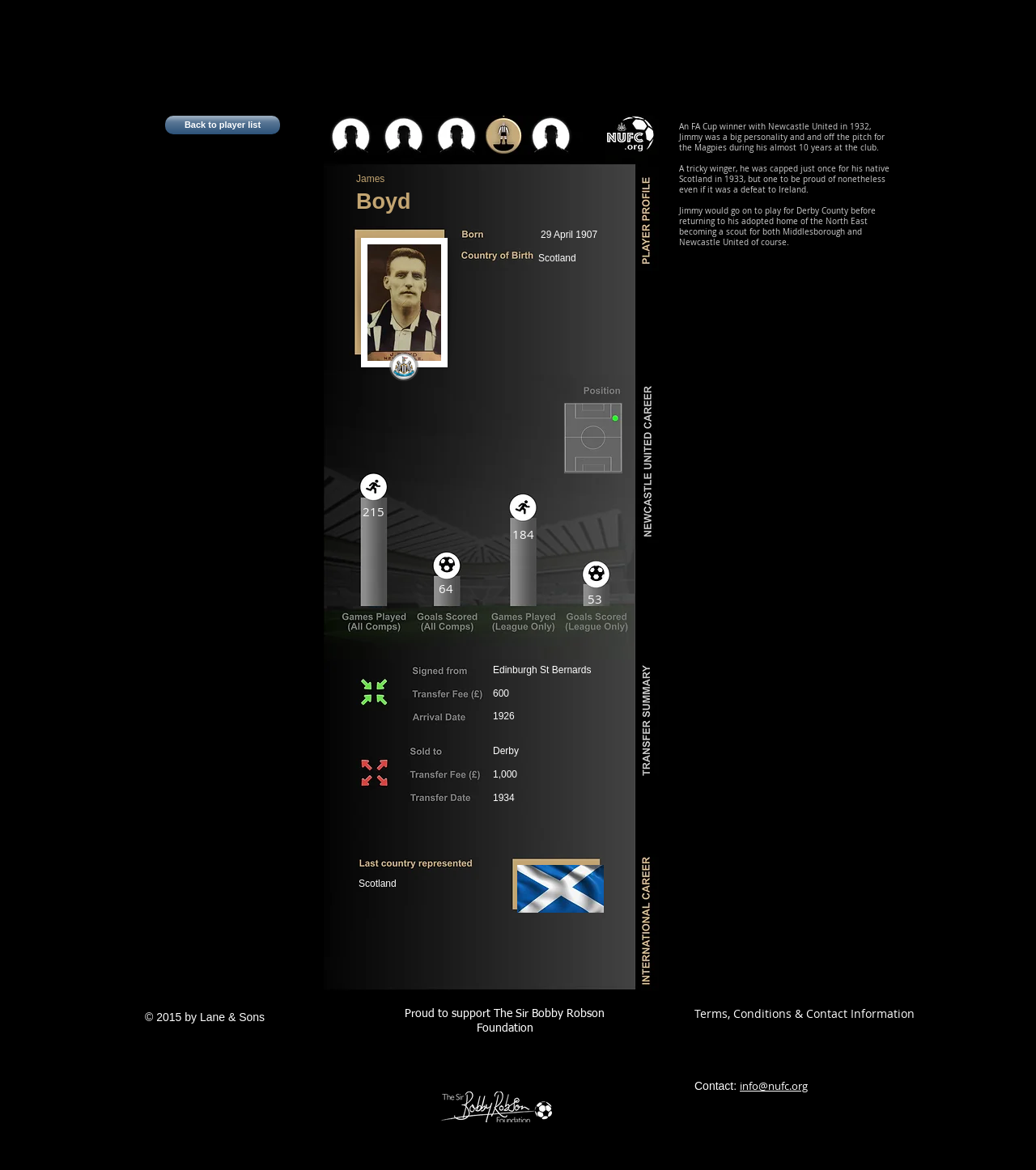For the given element description info@nufc.org, determine the bounding box coordinates of the UI element. The coordinates should follow the format (top-left x, top-left y, bottom-right x, bottom-right y) and be within the range of 0 to 1.

[0.714, 0.923, 0.78, 0.934]